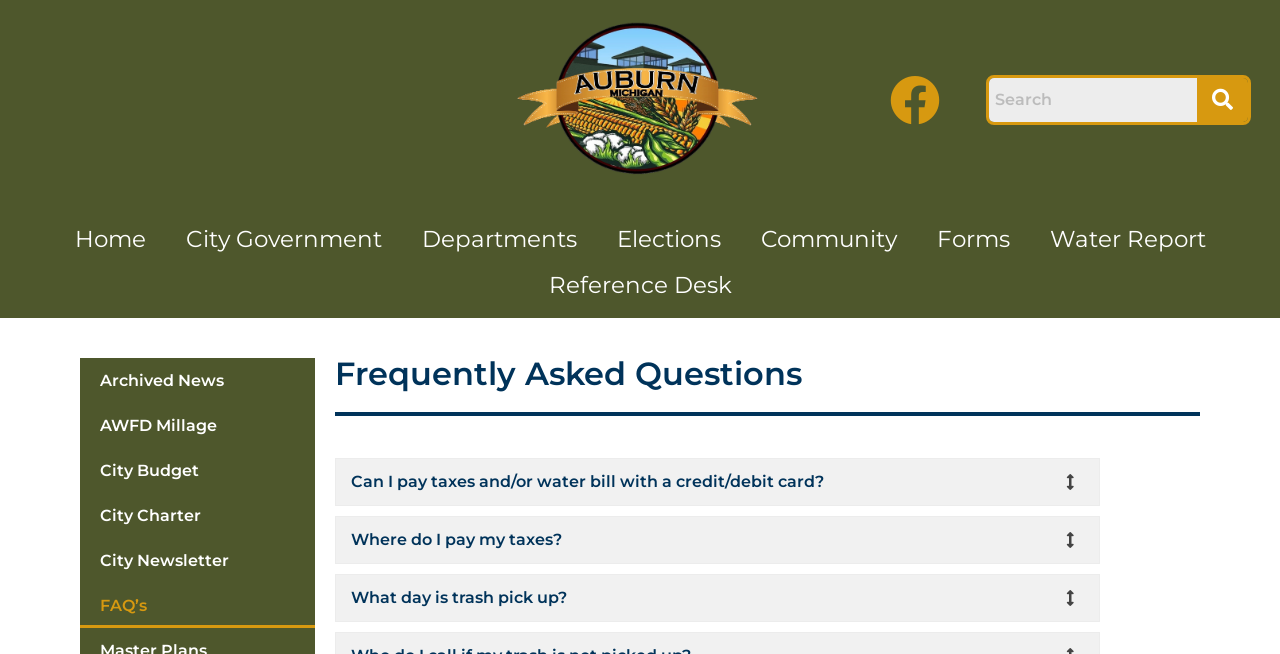Can you find the bounding box coordinates for the element to click on to achieve the instruction: "View FAQ’s"?

[0.062, 0.891, 0.246, 0.96]